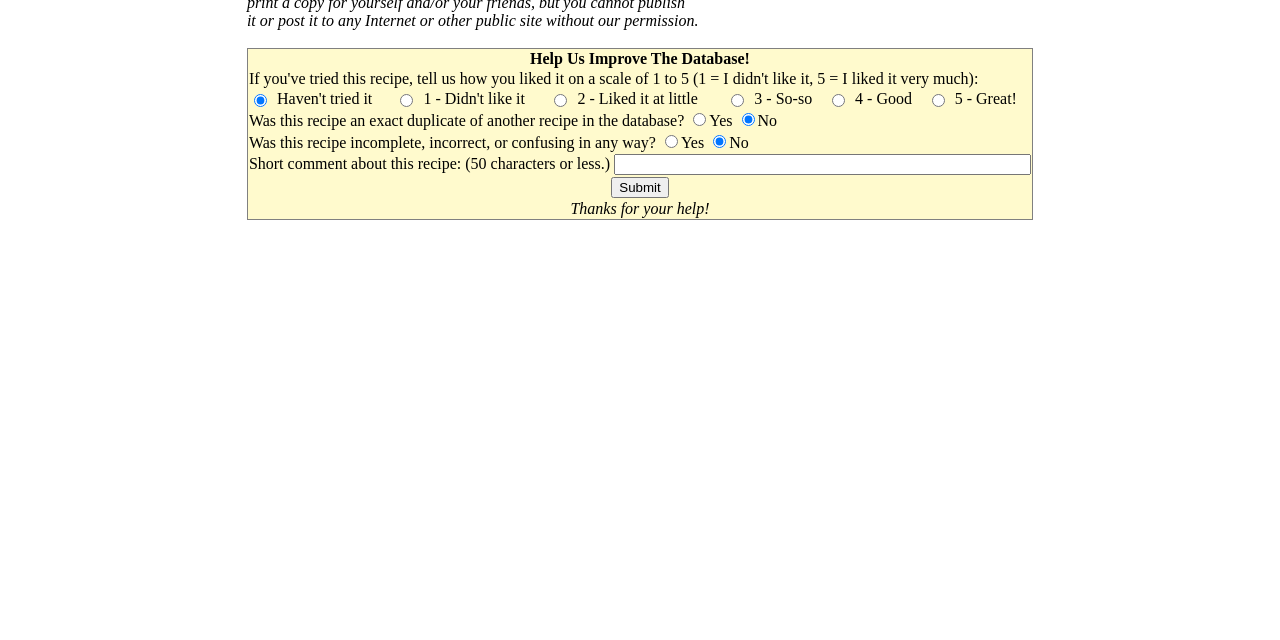Determine the bounding box of the UI component based on this description: "Clean Crisp Air". The bounding box coordinates should be four float values between 0 and 1, i.e., [left, top, right, bottom].

None